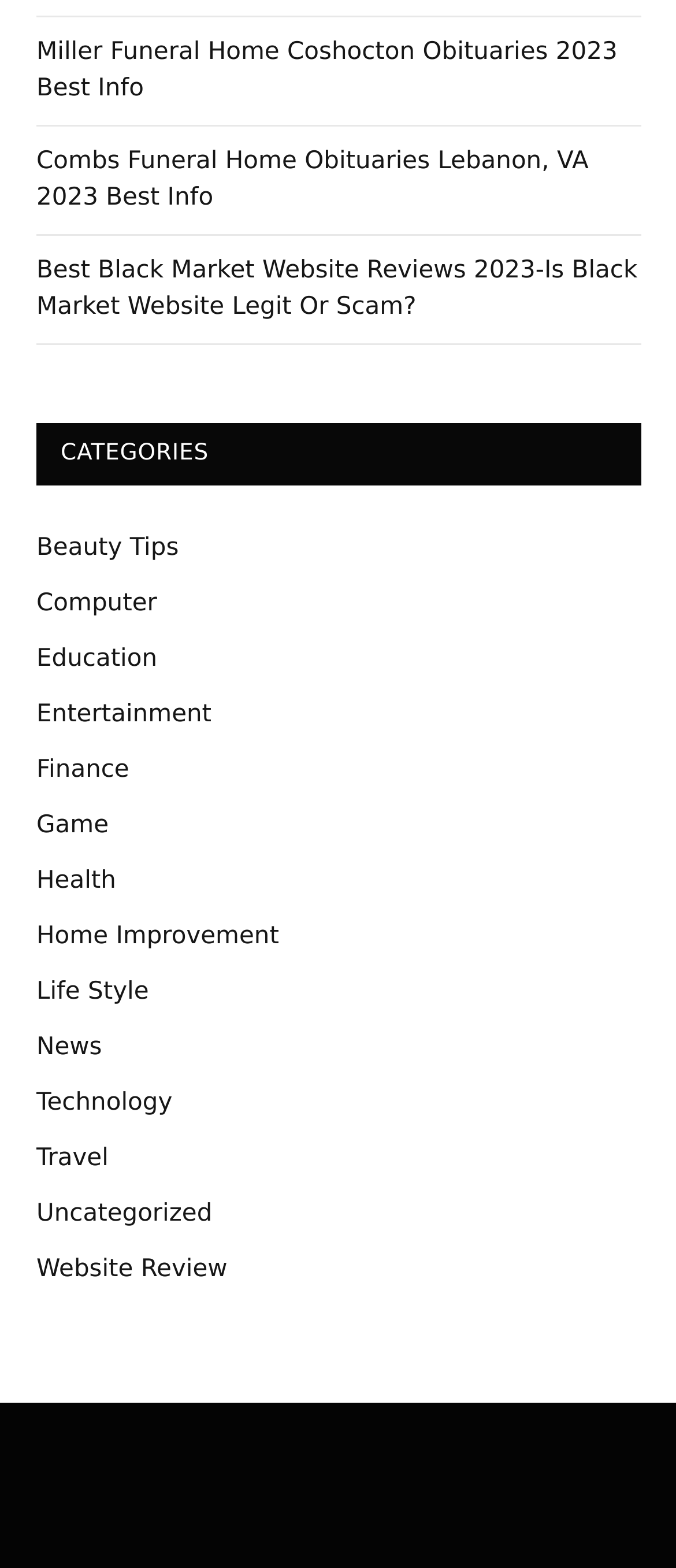Pinpoint the bounding box coordinates of the area that should be clicked to complete the following instruction: "Explore Website Review". The coordinates must be given as four float numbers between 0 and 1, i.e., [left, top, right, bottom].

[0.054, 0.798, 0.336, 0.821]